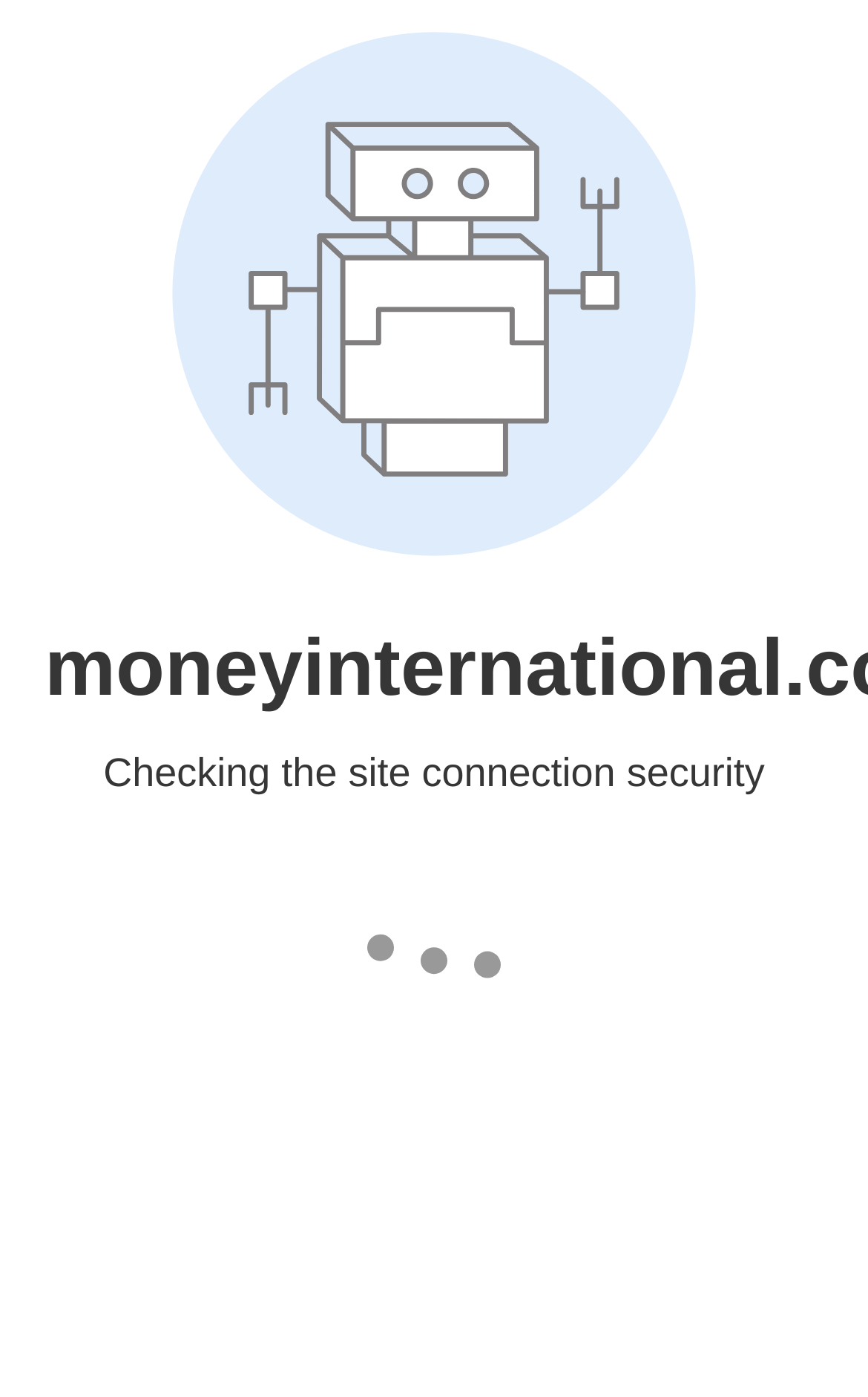When was the article updated?
Refer to the image and offer an in-depth and detailed answer to the question.

I found the update time by looking at the section below the author's name, where it says 'Updated' followed by a time stamp 'Sep 16, 2021 4:32'.